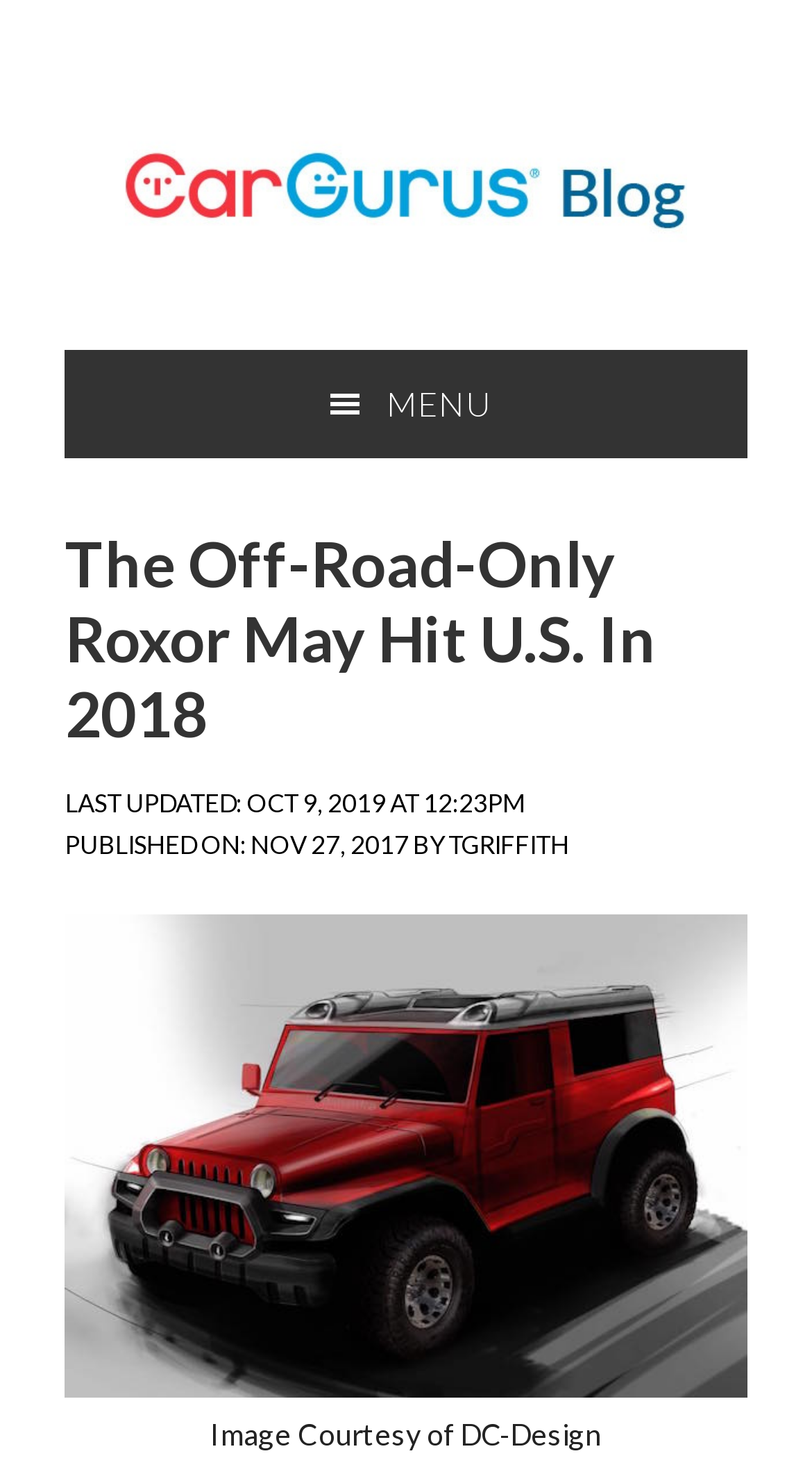Locate the bounding box of the UI element defined by this description: "tgriffith". The coordinates should be given as four float numbers between 0 and 1, formatted as [left, top, right, bottom].

[0.552, 0.562, 0.701, 0.583]